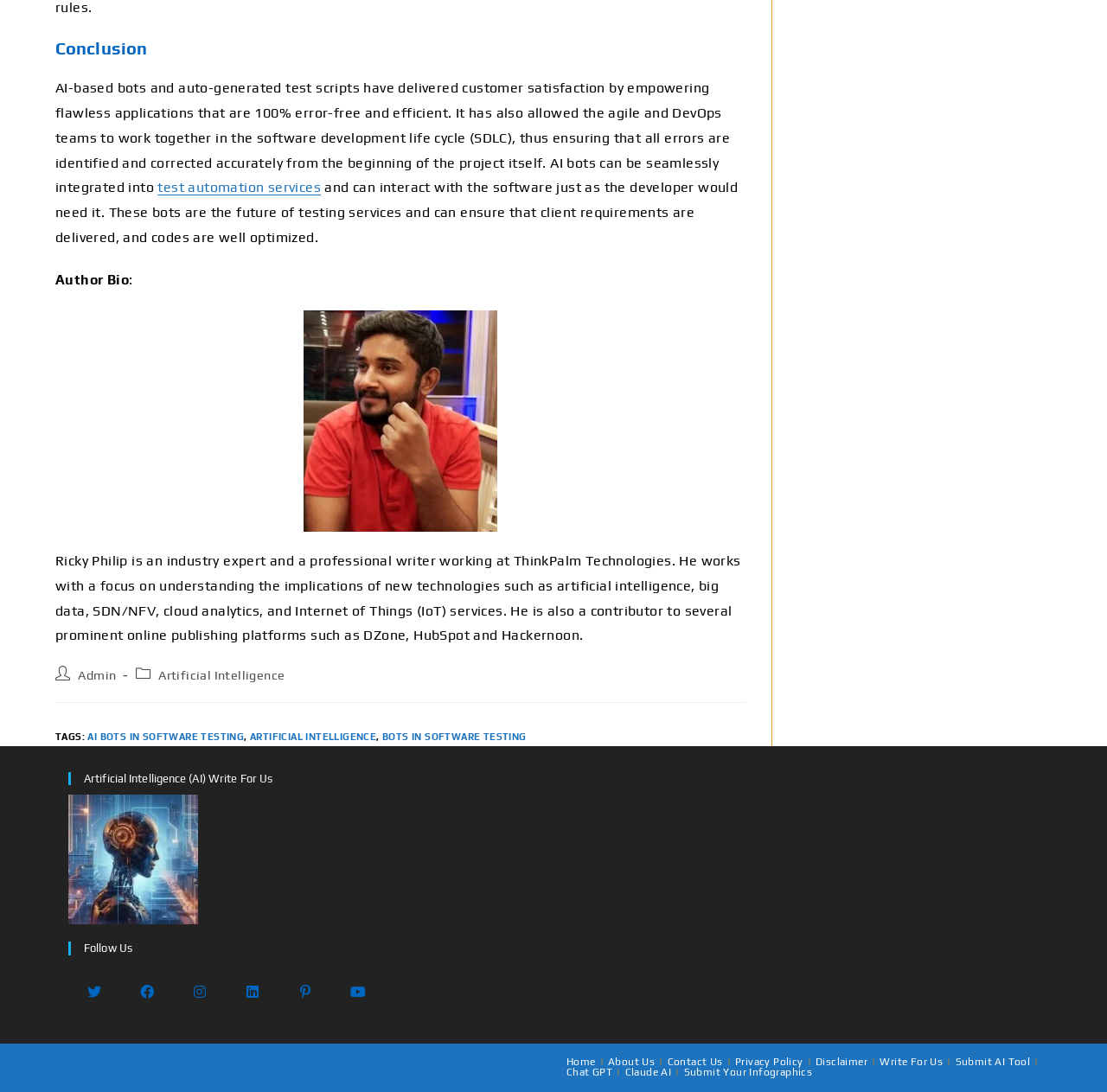Locate the bounding box coordinates of the segment that needs to be clicked to meet this instruction: "Visit the Facebook page".

[0.112, 0.886, 0.155, 0.929]